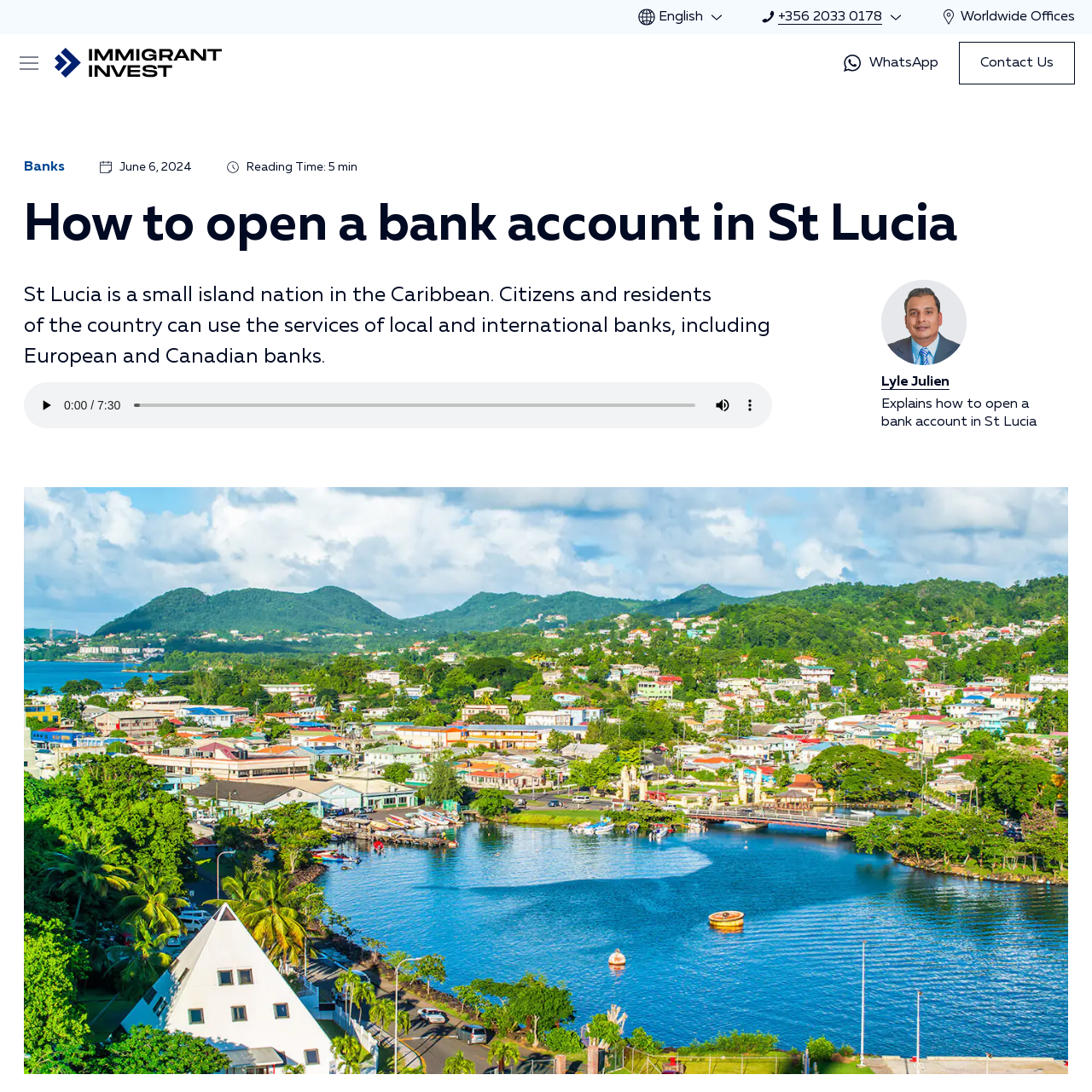Please respond to the question using a single word or phrase:
Who is the author of the article?

Lyle Julien